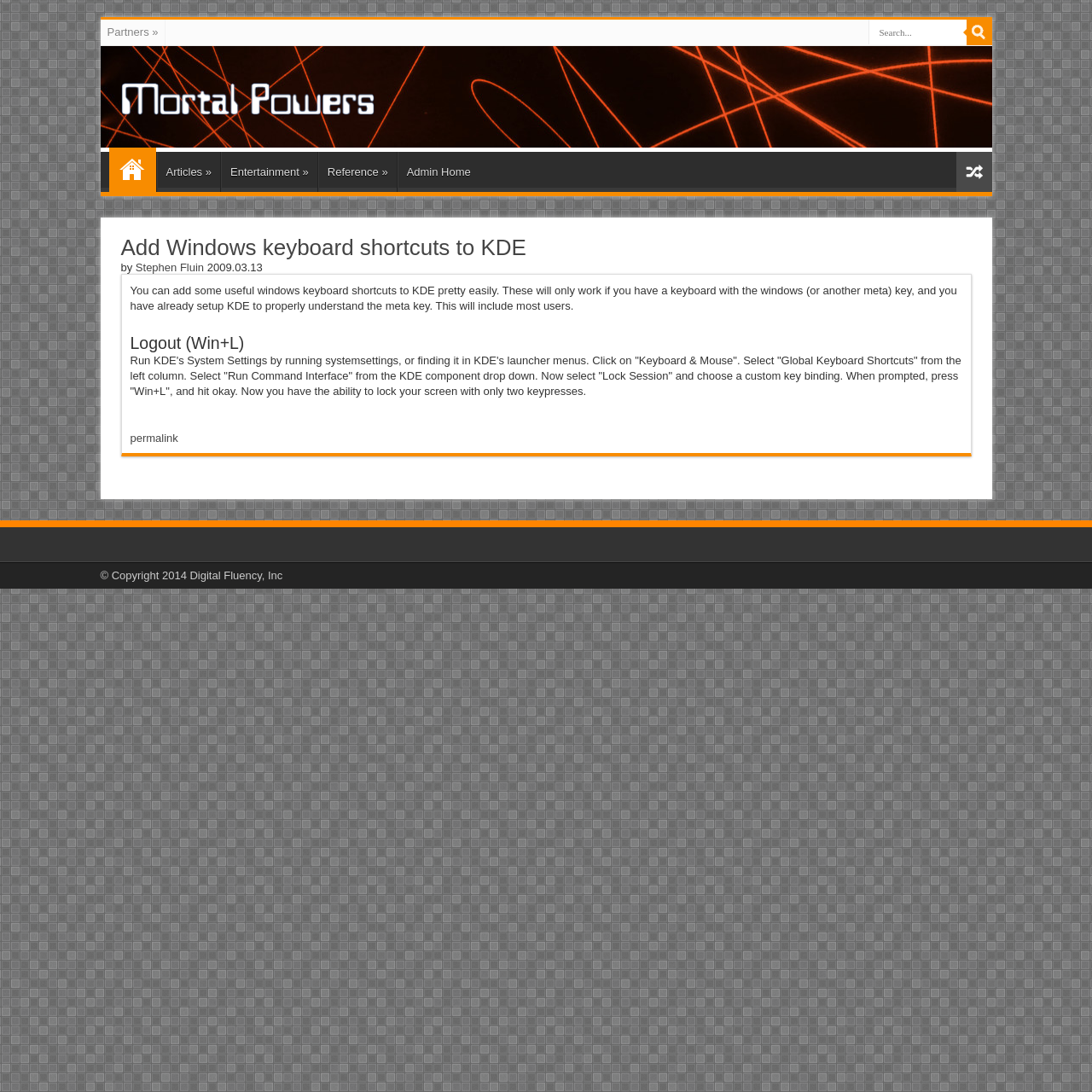Respond to the following question using a concise word or phrase: 
Who is the author of the article?

Stephen Fluin